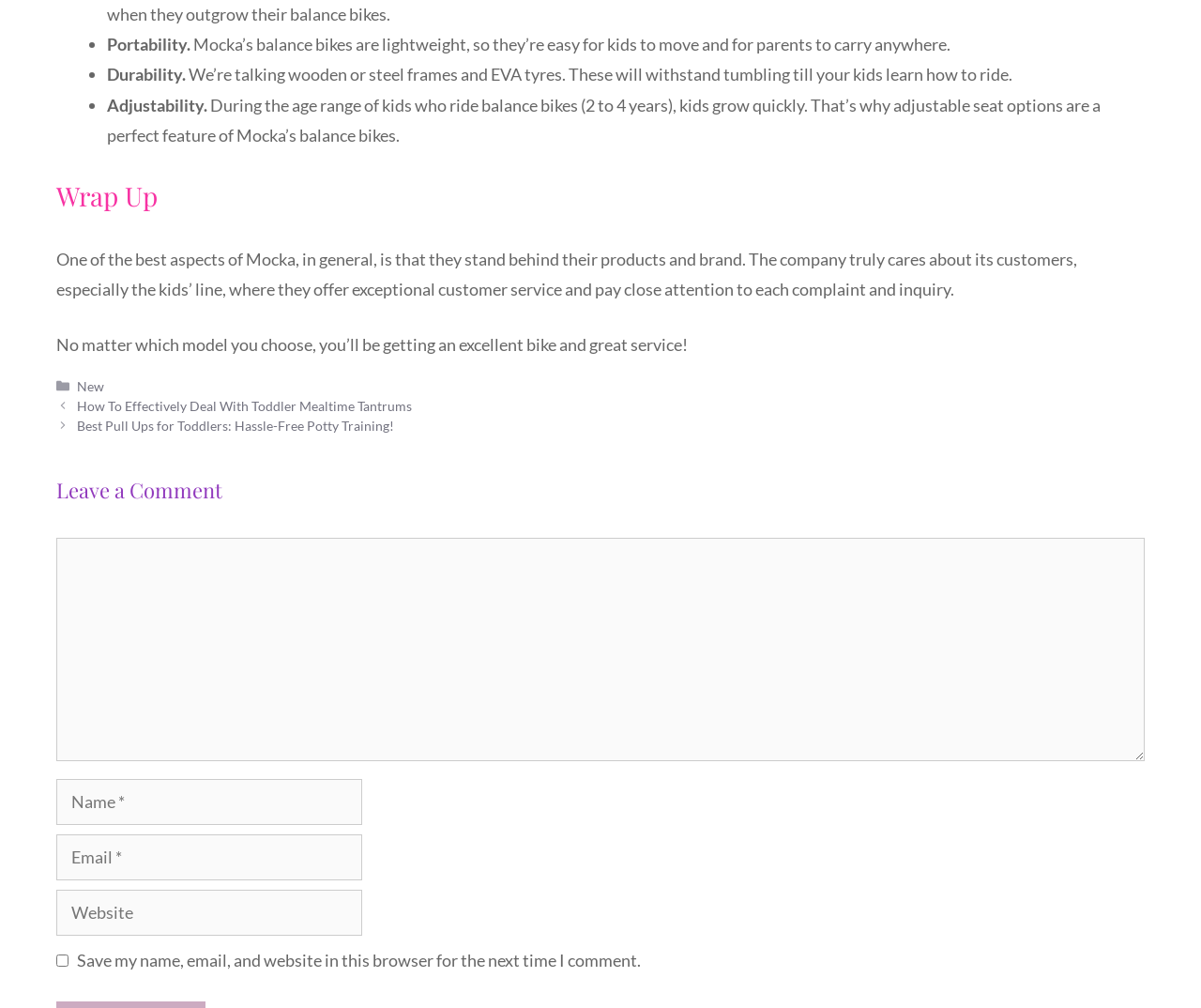What kind of service does Mocka offer?
Refer to the image and give a detailed answer to the query.

The webpage states that Mocka stands behind their products and brand, and they offer exceptional customer service, especially for their kids’ line, where they pay close attention to each complaint and inquiry.